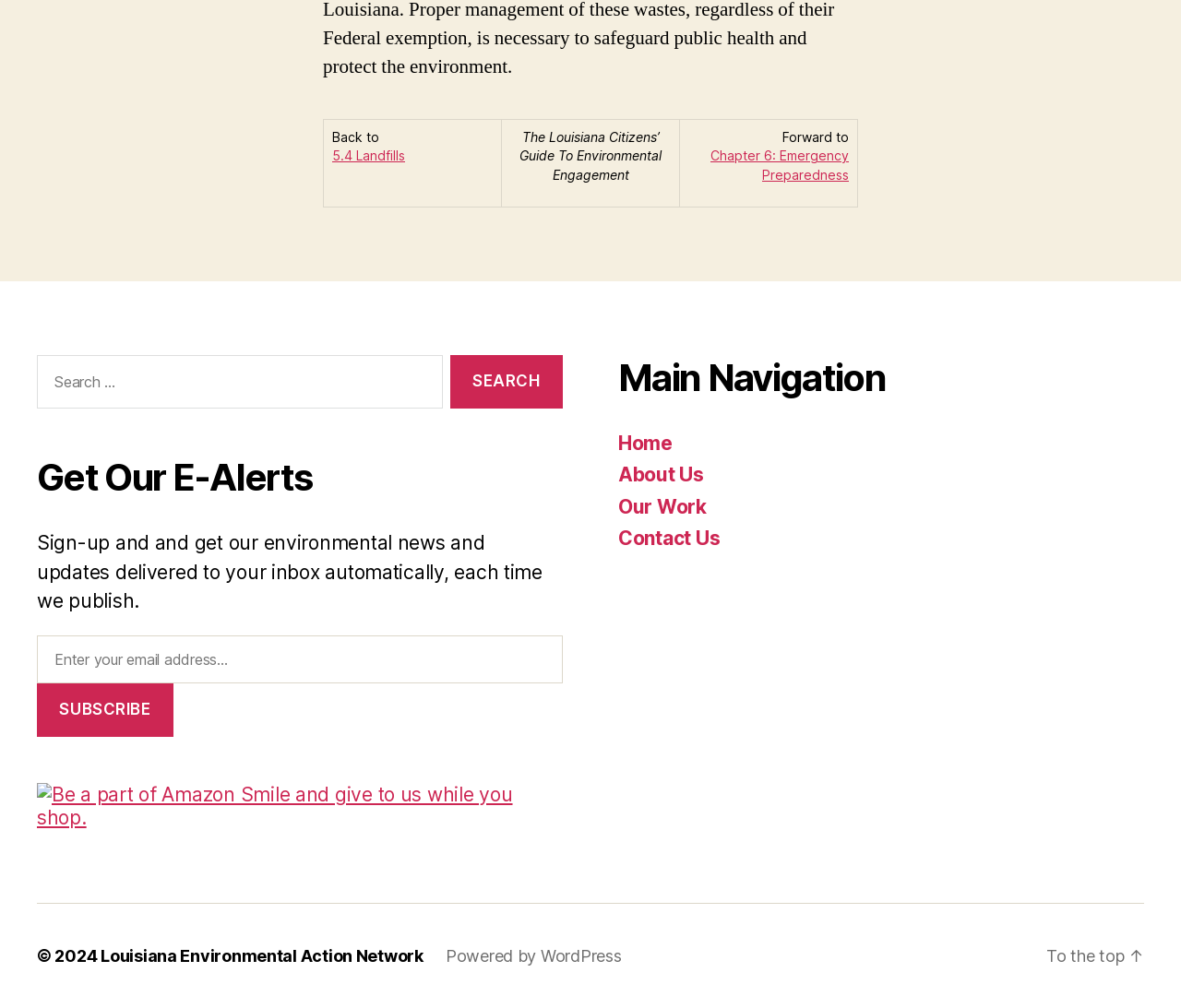What is the topic of the chapter preceding 'Chapter 6: Emergency Preparedness'?
Use the information from the screenshot to give a comprehensive response to the question.

The link 'Back to 5.4 Landfills' is located in the table section of the webpage, and it is positioned before the link 'Chapter 6: Emergency Preparedness'. This suggests that the topic of the chapter preceding 'Chapter 6: Emergency Preparedness' is 'Landfills'.